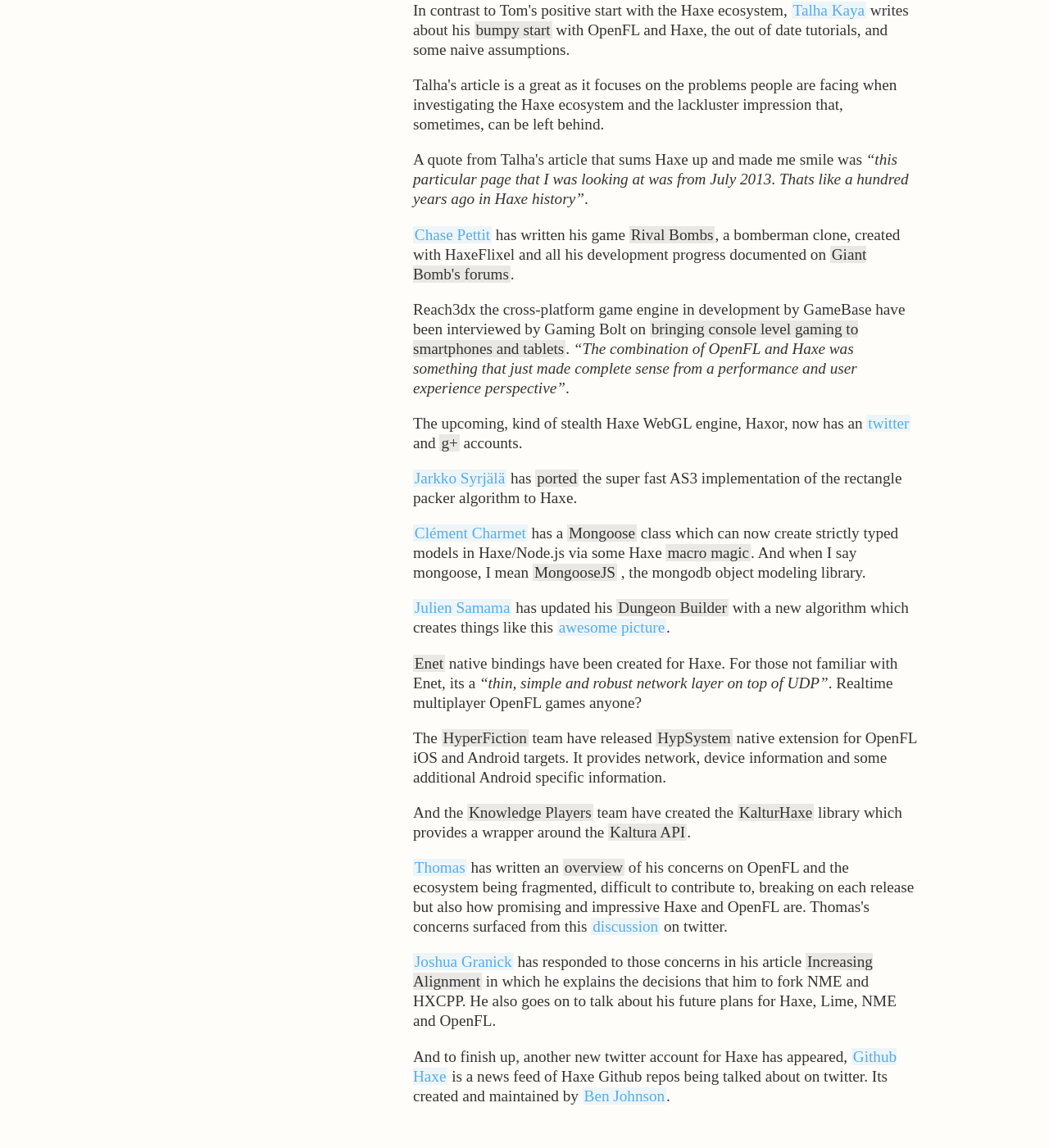Calculate the bounding box coordinates of the UI element given the description: "Enet".

[0.394, 0.57, 0.424, 0.585]